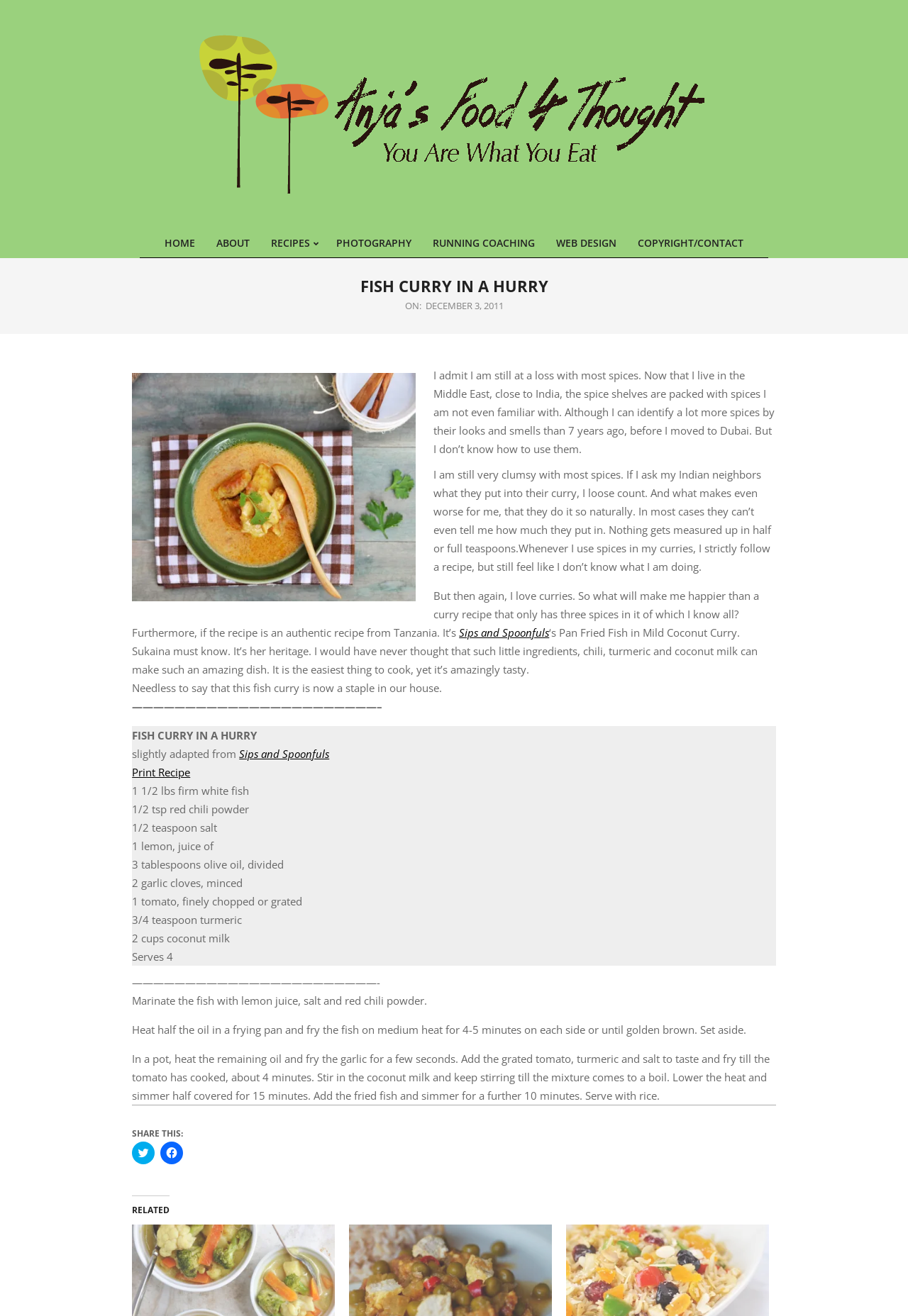Determine the main heading text of the webpage.

FISH CURRY IN A HURRY